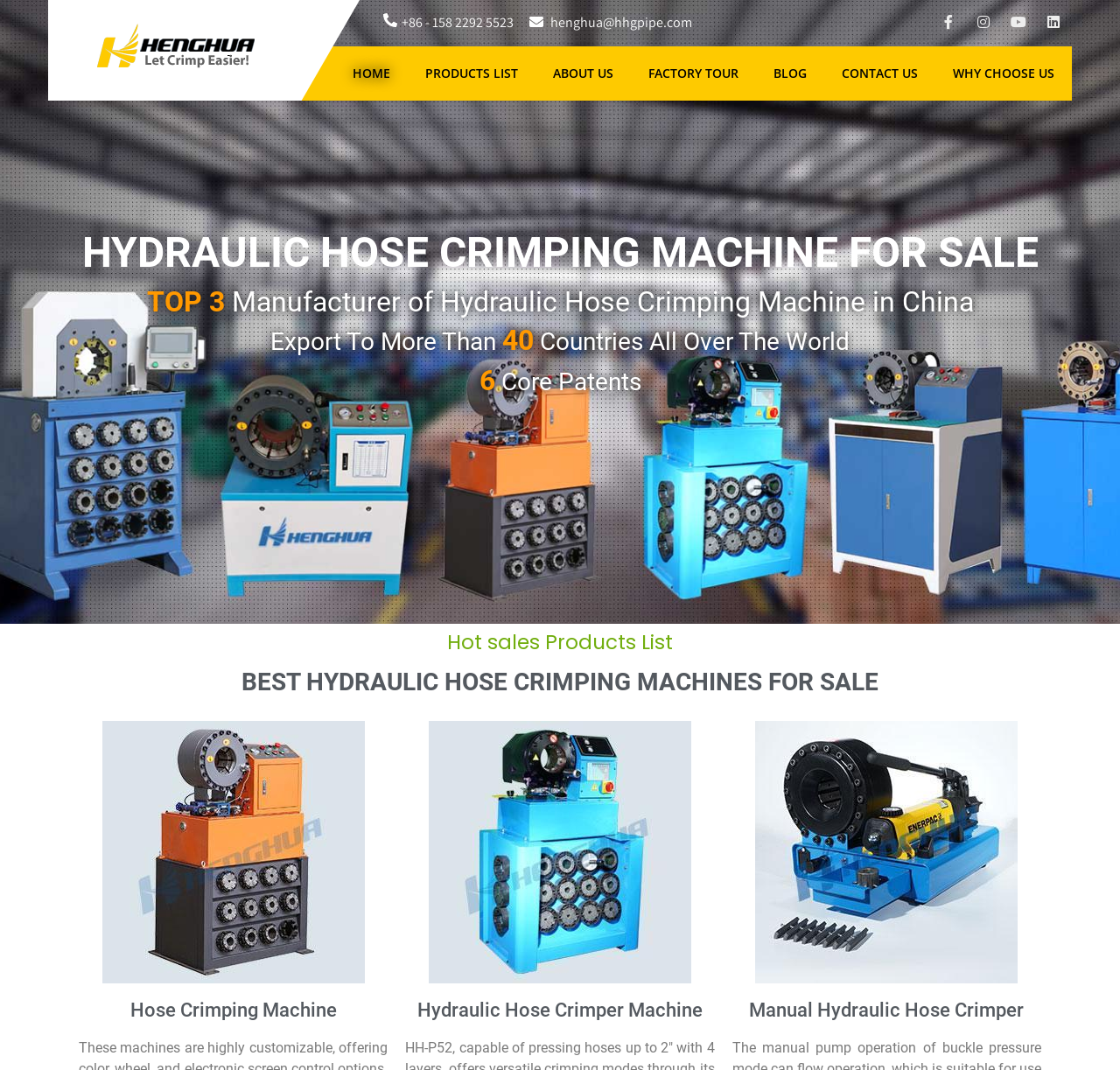Please pinpoint the bounding box coordinates for the region I should click to adhere to this instruction: "Call the phone number".

[0.356, 0.012, 0.459, 0.029]